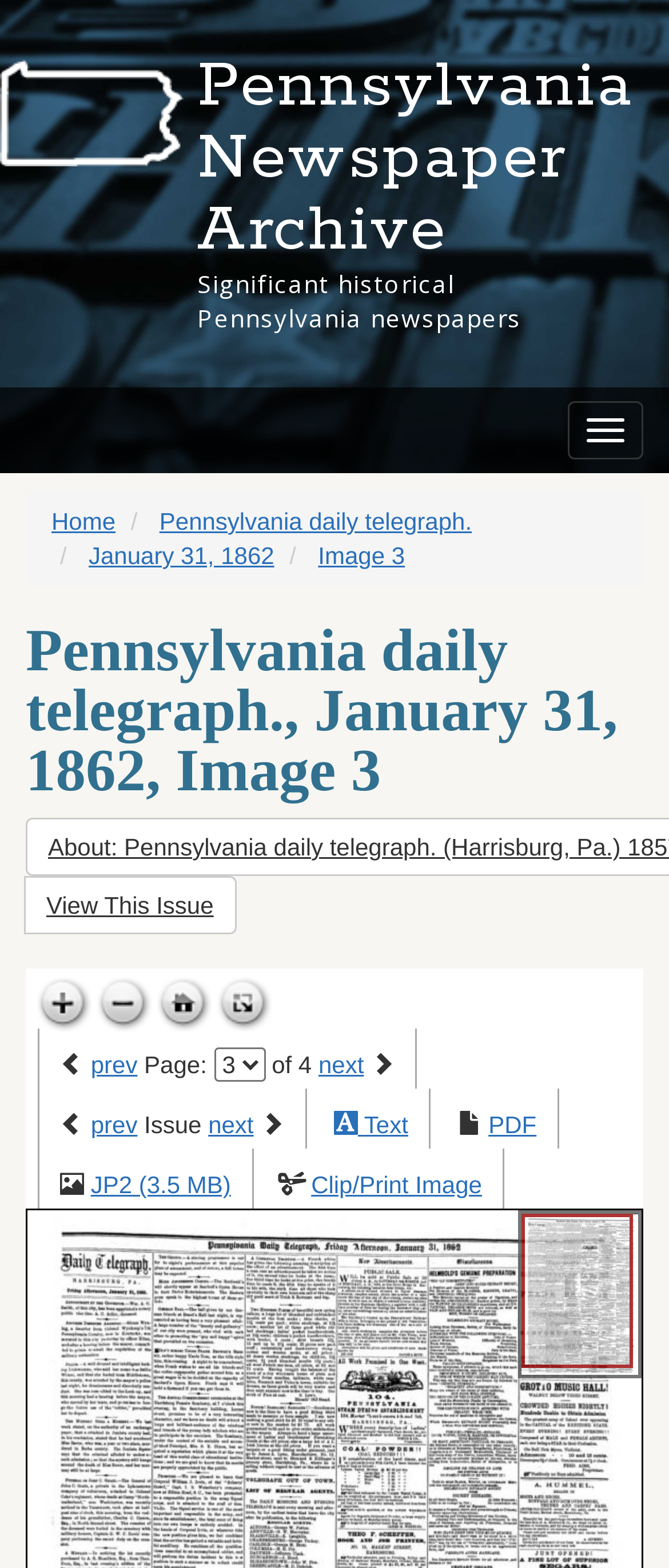What is the main title displayed on this webpage?

Pennsylvania Newspaper Archive